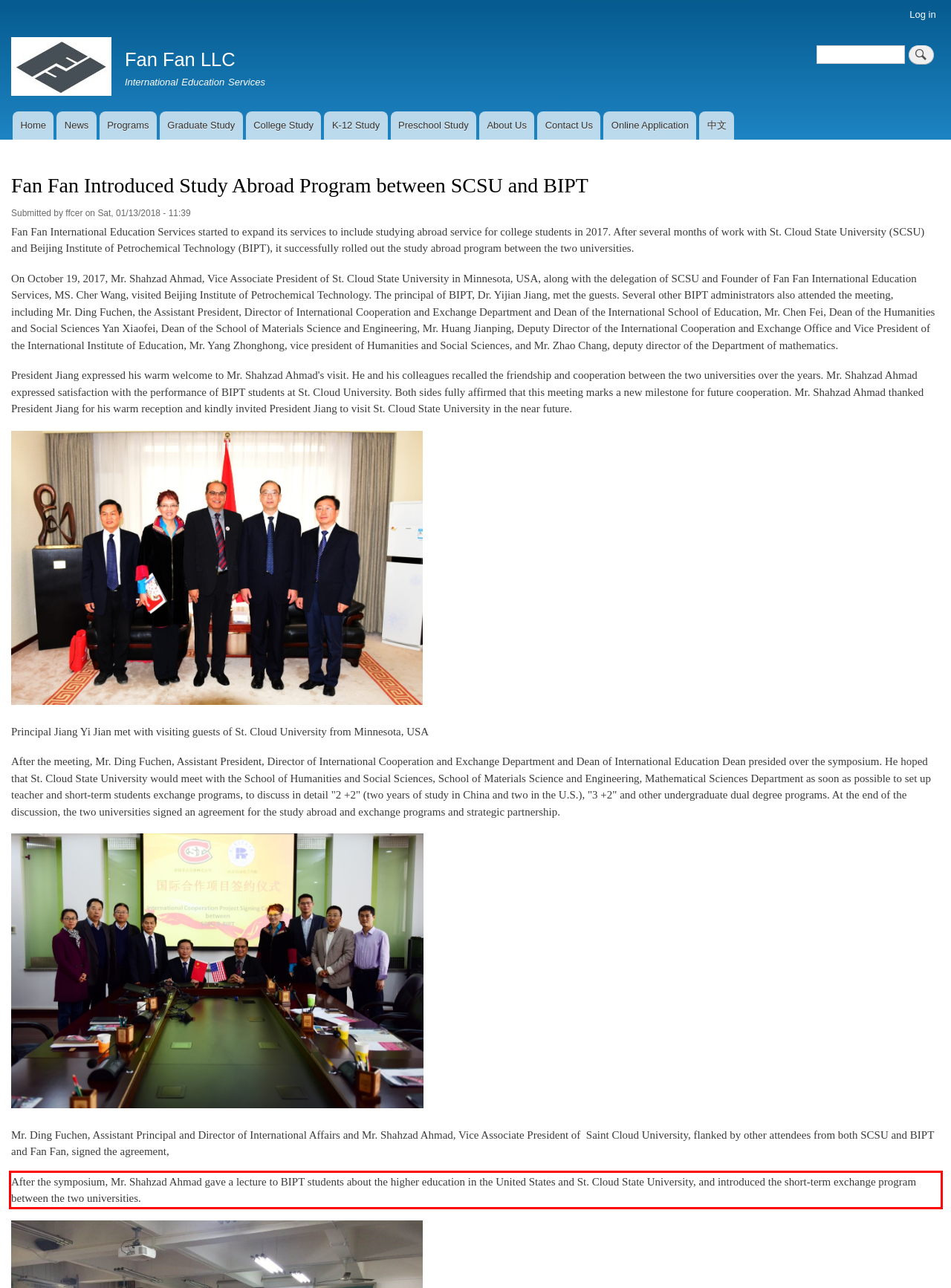Analyze the screenshot of the webpage and extract the text from the UI element that is inside the red bounding box.

After the symposium, Mr. Shahzad Ahmad gave a lecture to BIPT students about the higher education in the United States and St. Cloud State University, and introduced the short-term exchange program between the two universities.